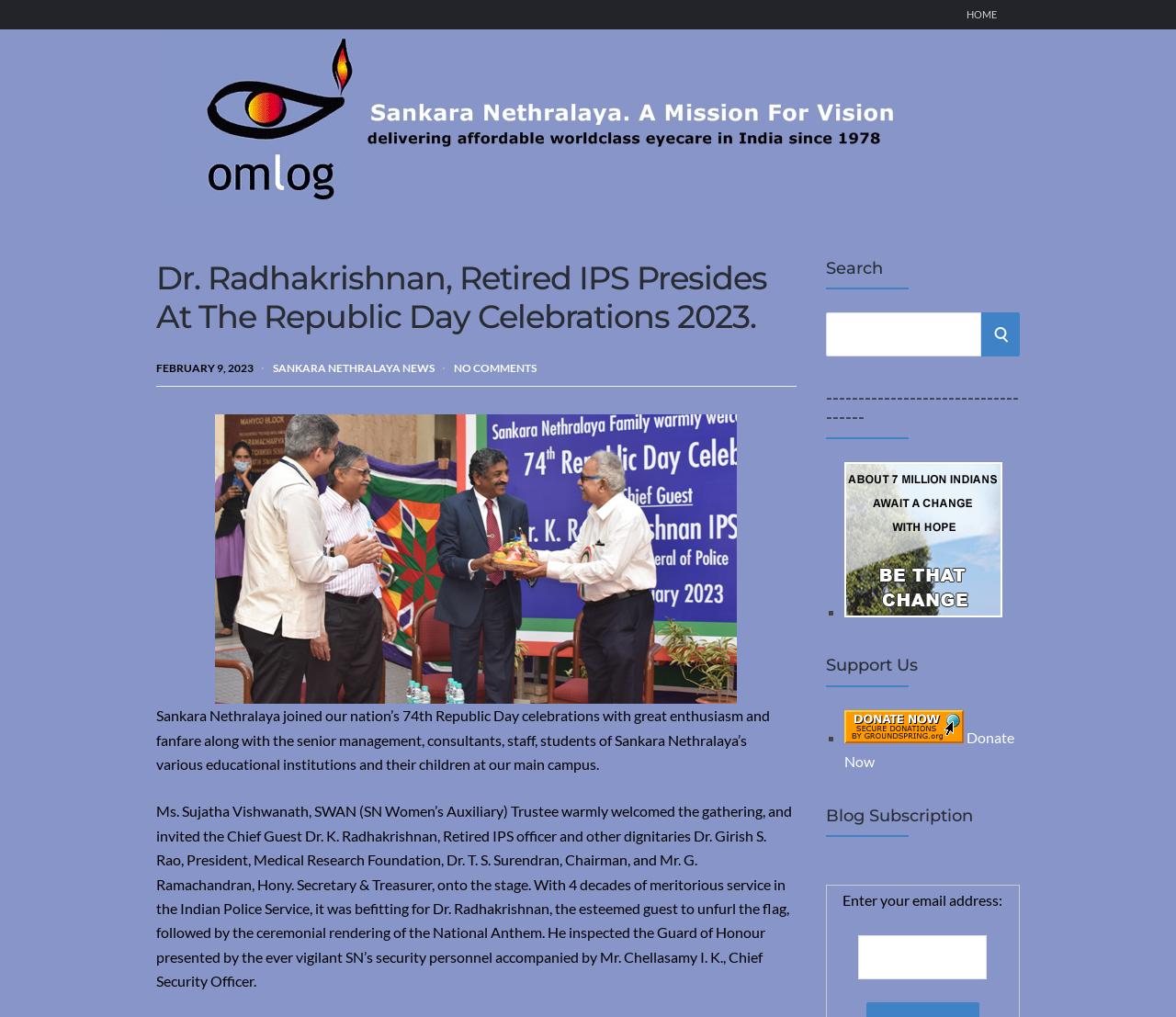Identify the bounding box of the HTML element described here: "Home". Provide the coordinates as four float numbers between 0 and 1: [left, top, right, bottom].

[0.822, 0.0, 0.848, 0.028]